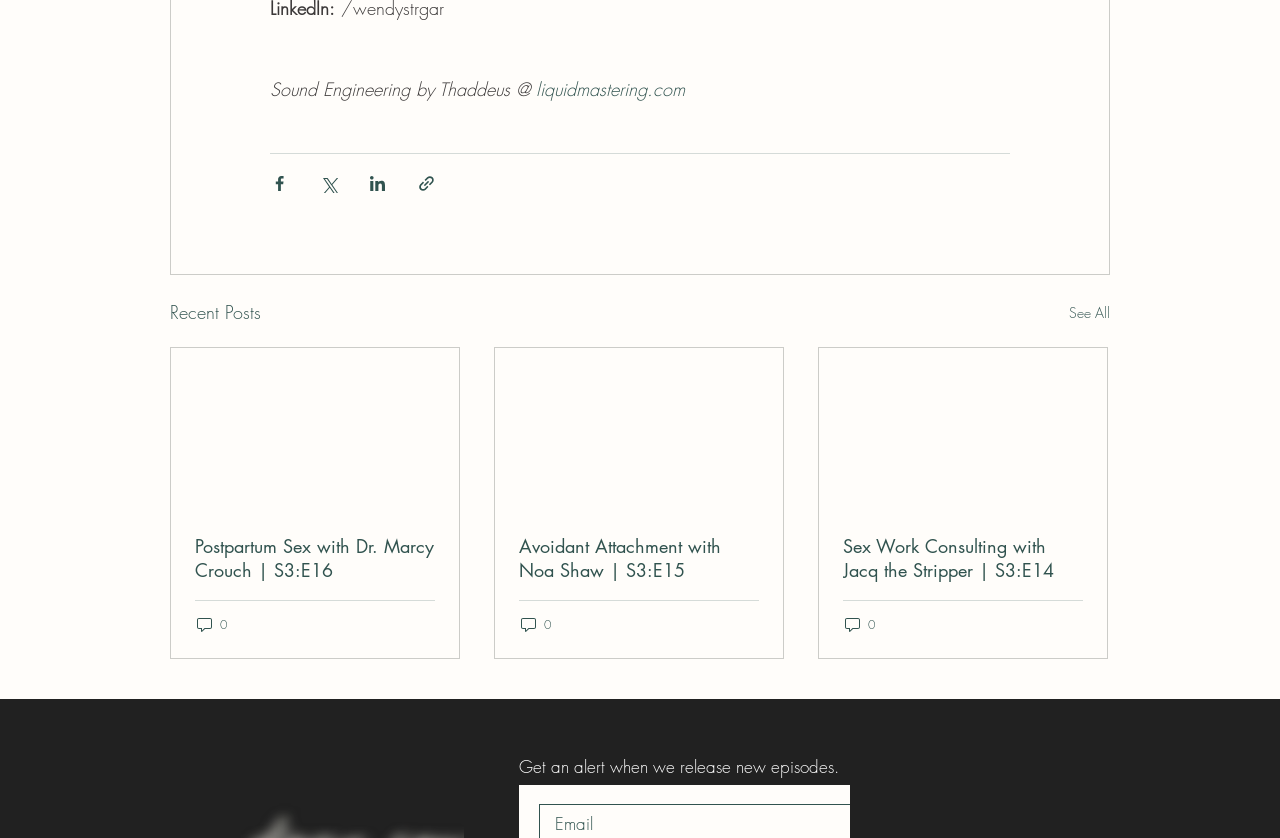Use a single word or phrase to answer the question:
How many comments does the first post have?

0 comments